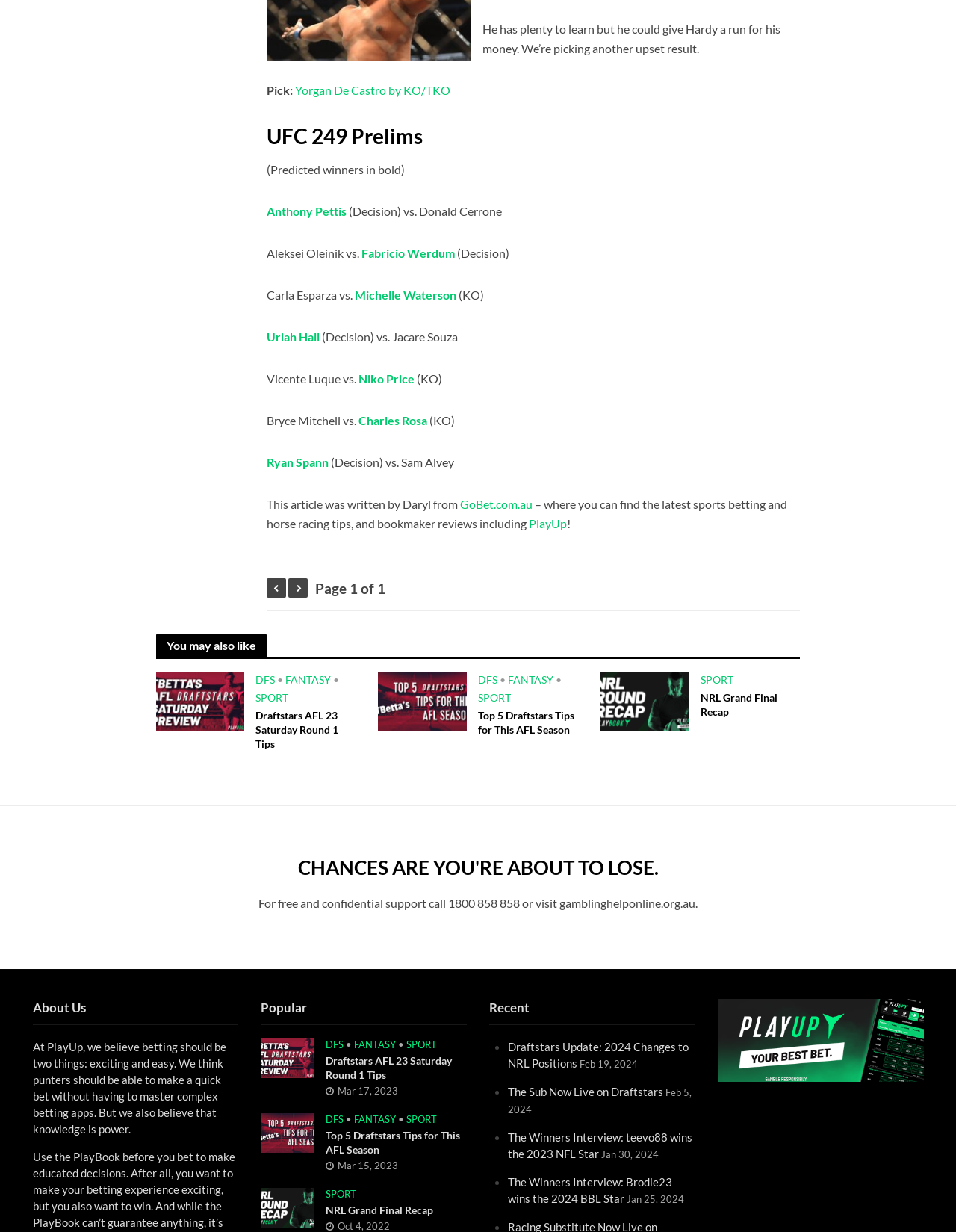Extract the bounding box coordinates for the UI element described as: "title="NRL Grand Final Recap"".

[0.628, 0.562, 0.721, 0.574]